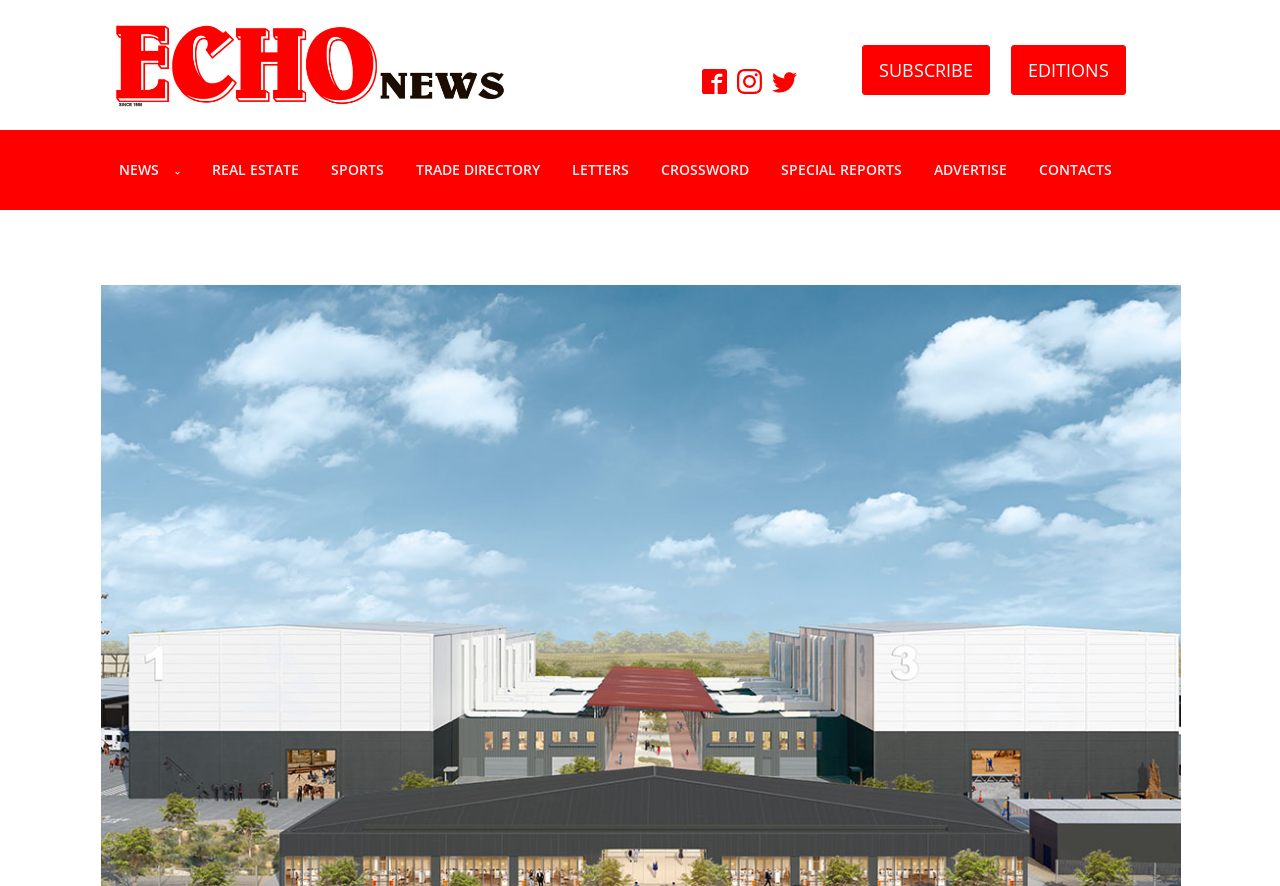What is the name of the newspaper?
Refer to the image and respond with a one-word or short-phrase answer.

Echo Newspaper